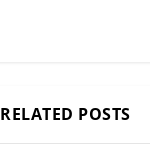Offer a detailed narrative of the scene shown in the image.

This image features a section titled "ABOUT THE AUTHOR," highlighting the editor involved in the content presented surrounding various artistic topics. Positioned prominently, it identifies and gives context to the editor, followed by additional content that includes links to their work and contributions, fostering a deeper appreciation for their role. Below this section, there is a header "RELATED POSTS," suggesting a curated selection of articles relevant to the editor's themes, inviting readers to explore more on similar subjects. The layout emphasizes the editor's significance in the overarching narrative of the webpage.